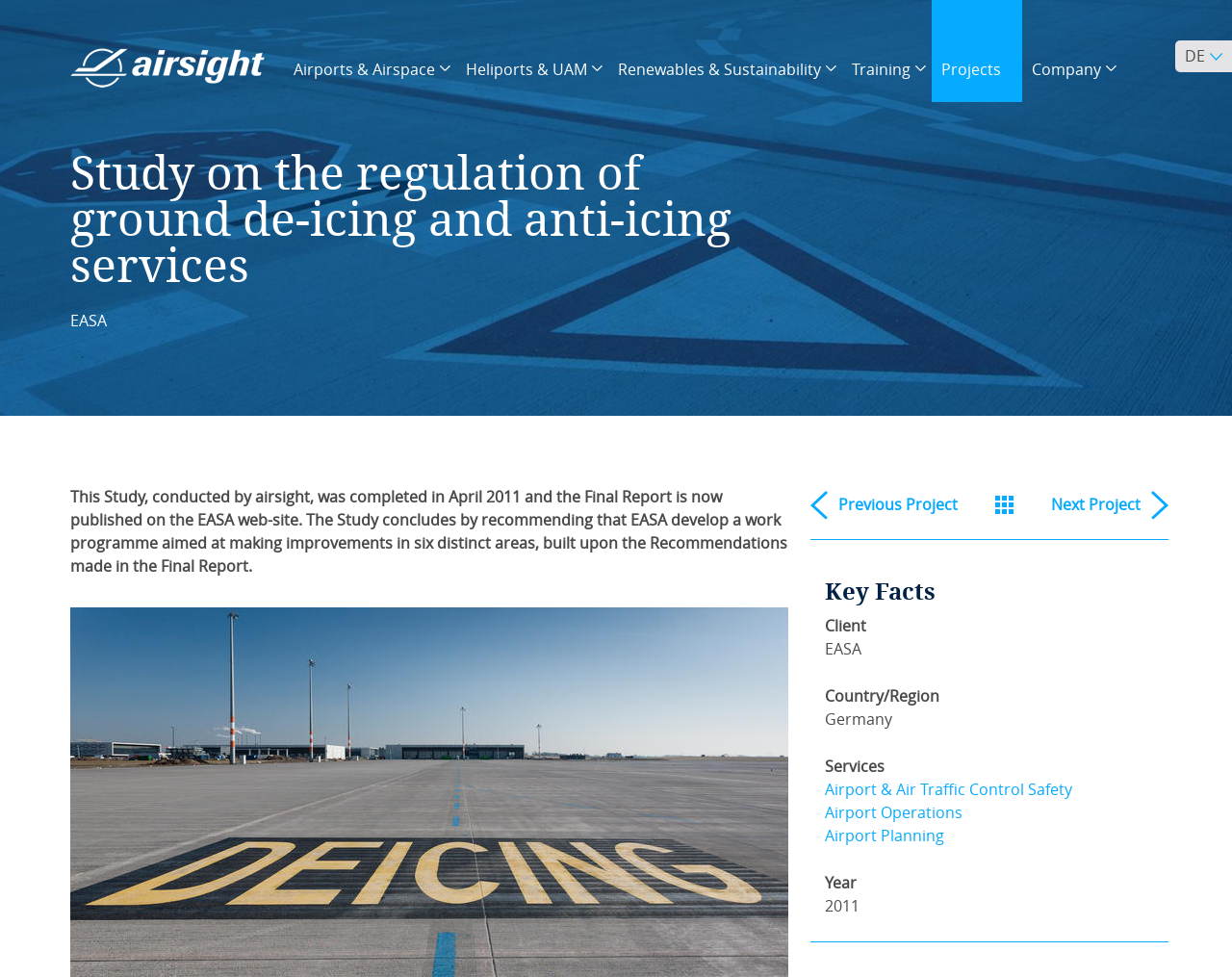Provide the bounding box coordinates of the HTML element described by the text: "Airport Planning". The coordinates should be in the format [left, top, right, bottom] with values between 0 and 1.

[0.67, 0.846, 0.767, 0.865]